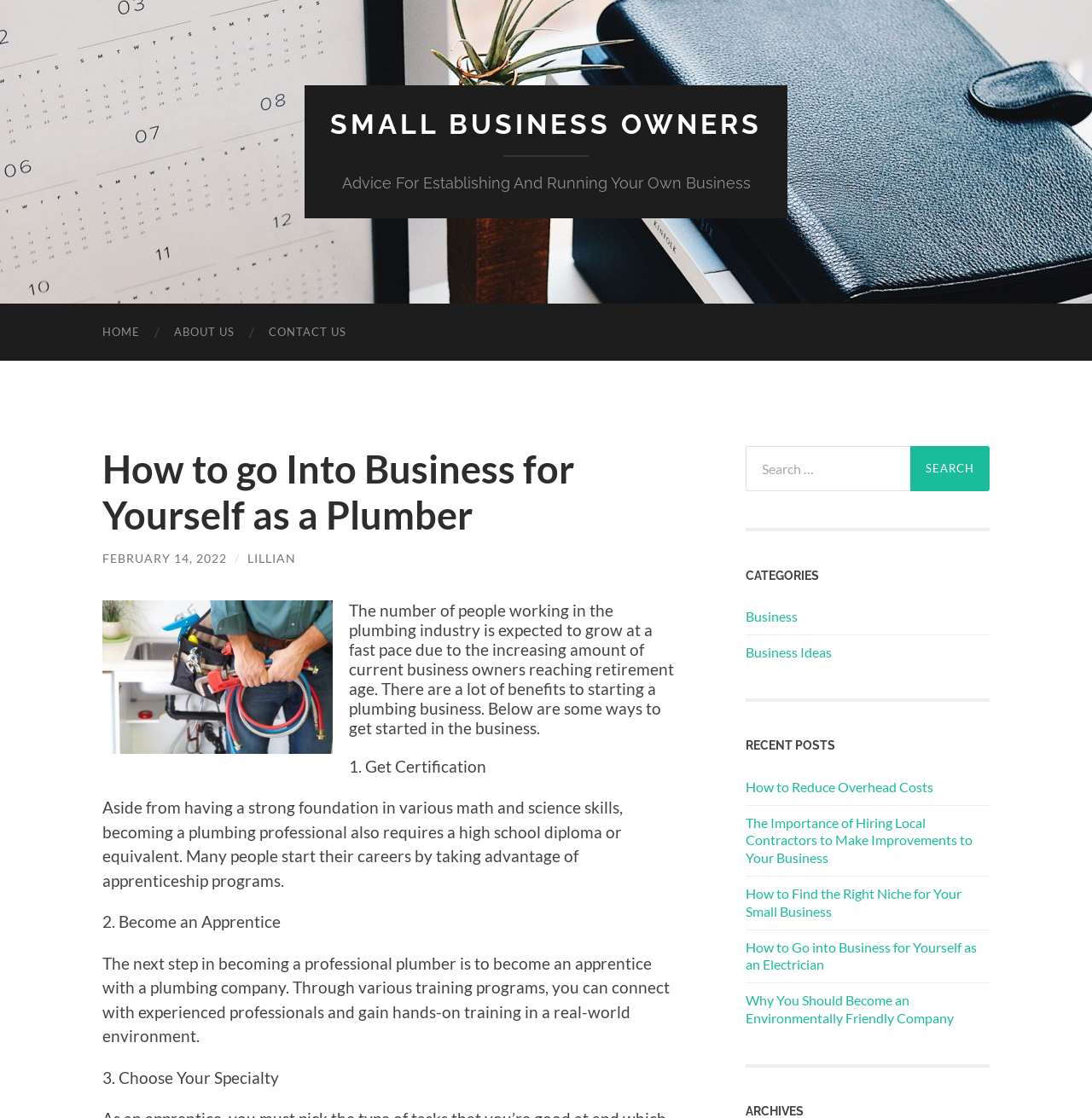Locate the bounding box coordinates of the area that needs to be clicked to fulfill the following instruction: "Click on the 'CONTACT US' link". The coordinates should be in the format of four float numbers between 0 and 1, namely [left, top, right, bottom].

[0.23, 0.272, 0.333, 0.323]